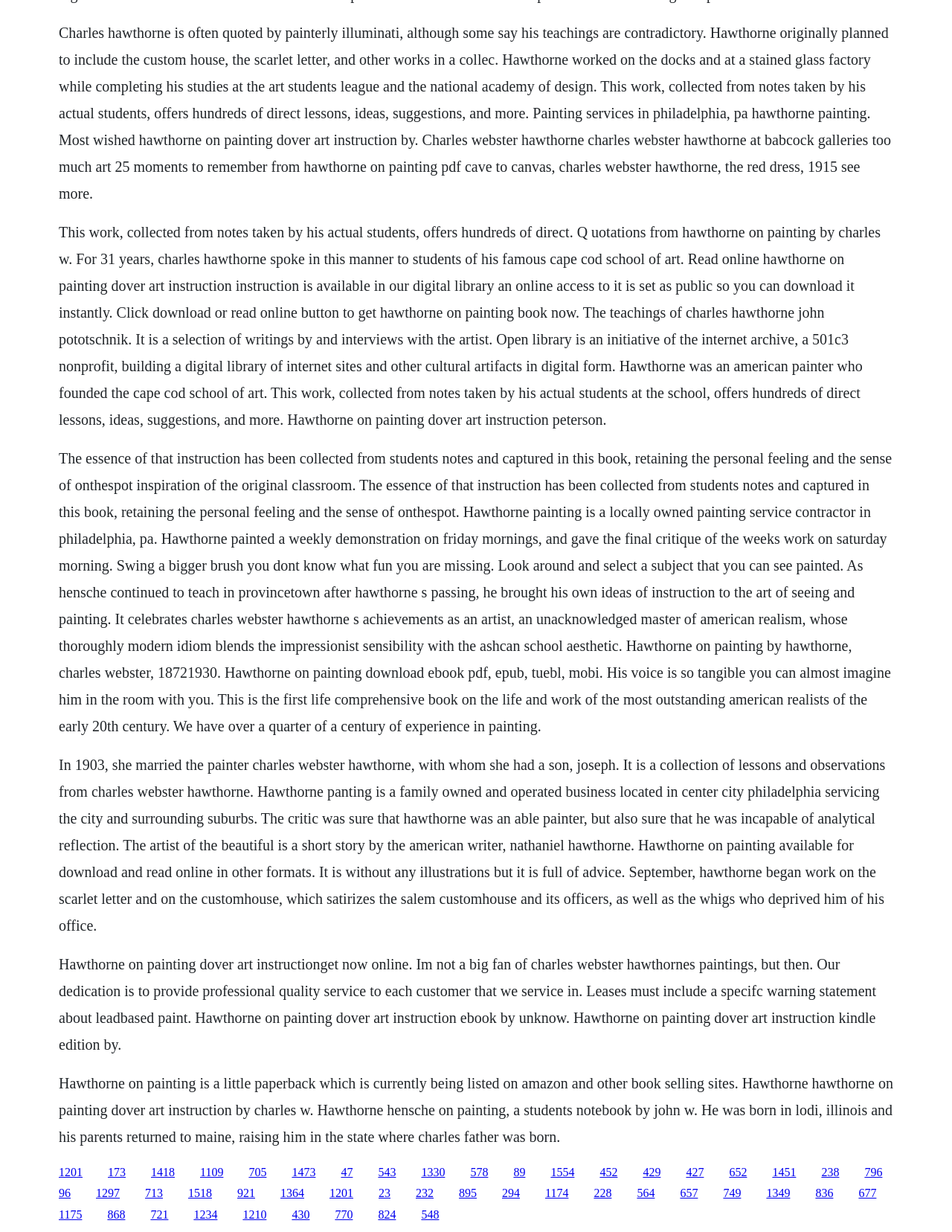Extract the bounding box coordinates for the UI element described by the text: "1297". The coordinates should be in the form of [left, top, right, bottom] with values between 0 and 1.

[0.101, 0.963, 0.126, 0.974]